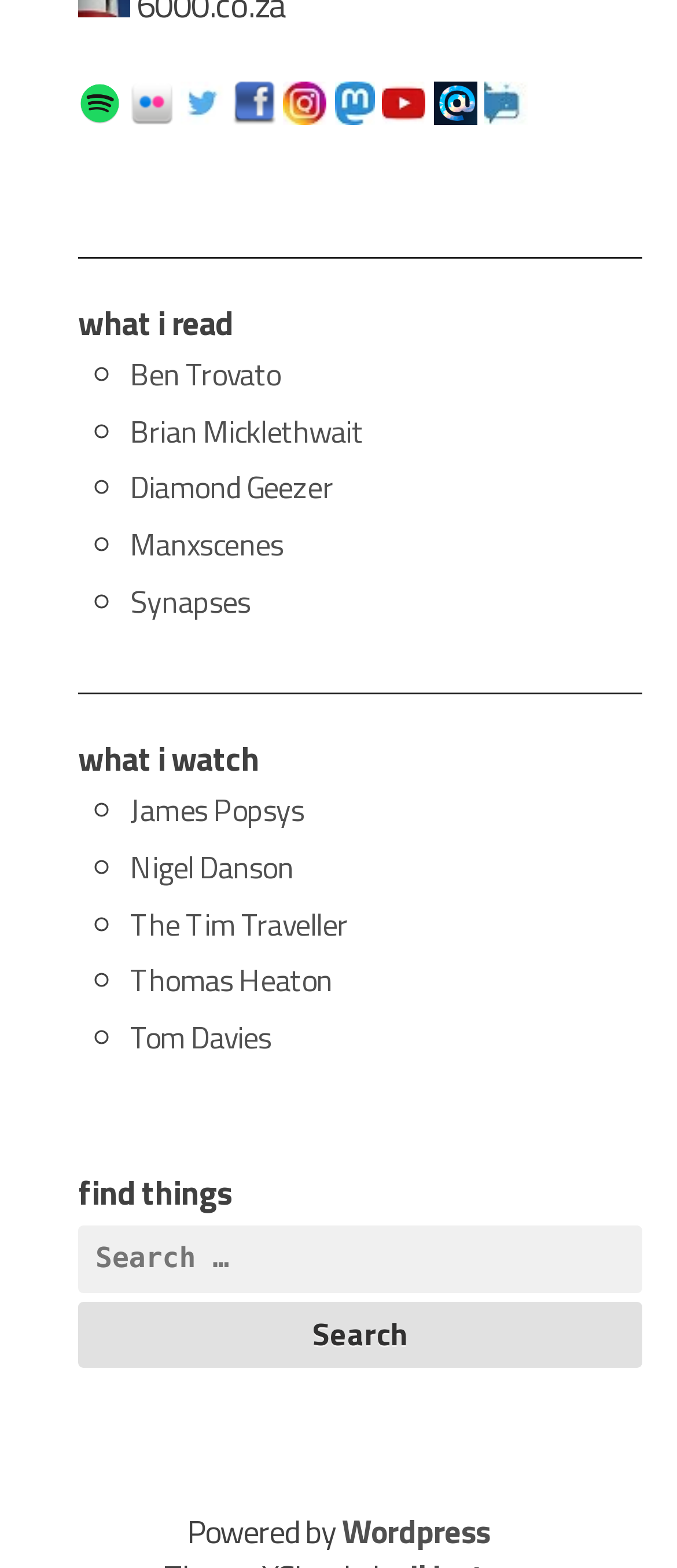What is the name of the platform that powers the website?
Look at the image and construct a detailed response to the question.

The static text 'Powered by' is followed by a link to 'Wordpress', indicating that the website is powered by the Wordpress platform.